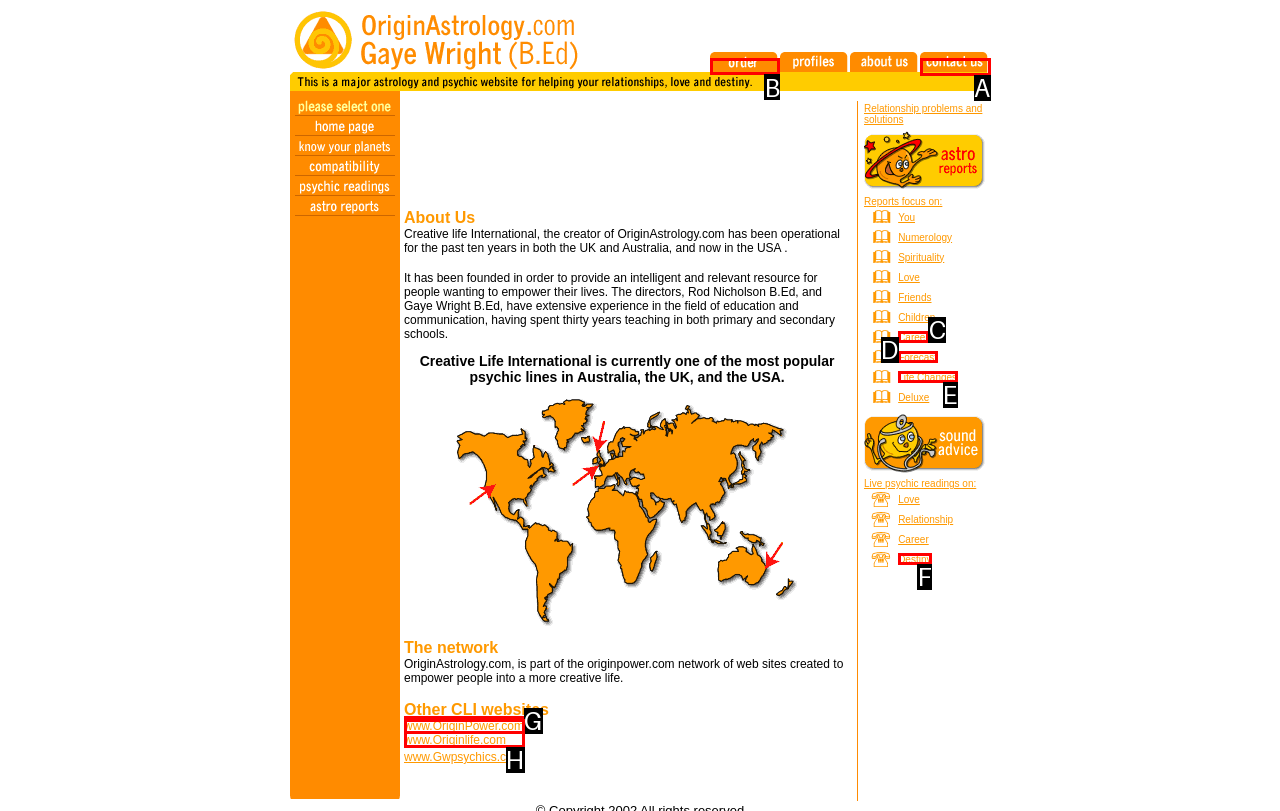Determine the letter of the element I should select to fulfill the following instruction: Click the link to order. Just provide the letter.

B